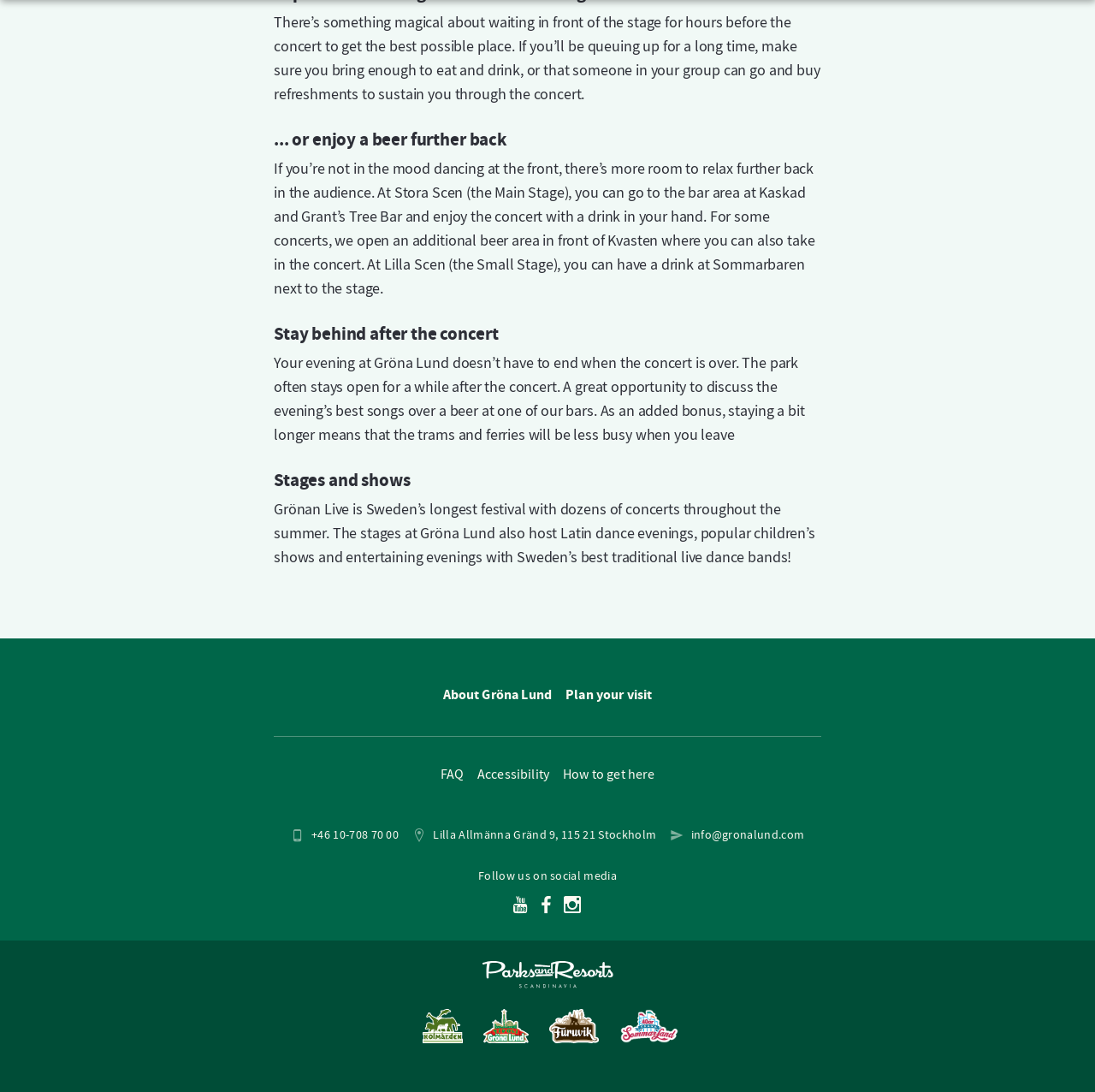Provide a short, one-word or phrase answer to the question below:
What is the benefit of staying behind after a concert?

Less busy trams and ferries